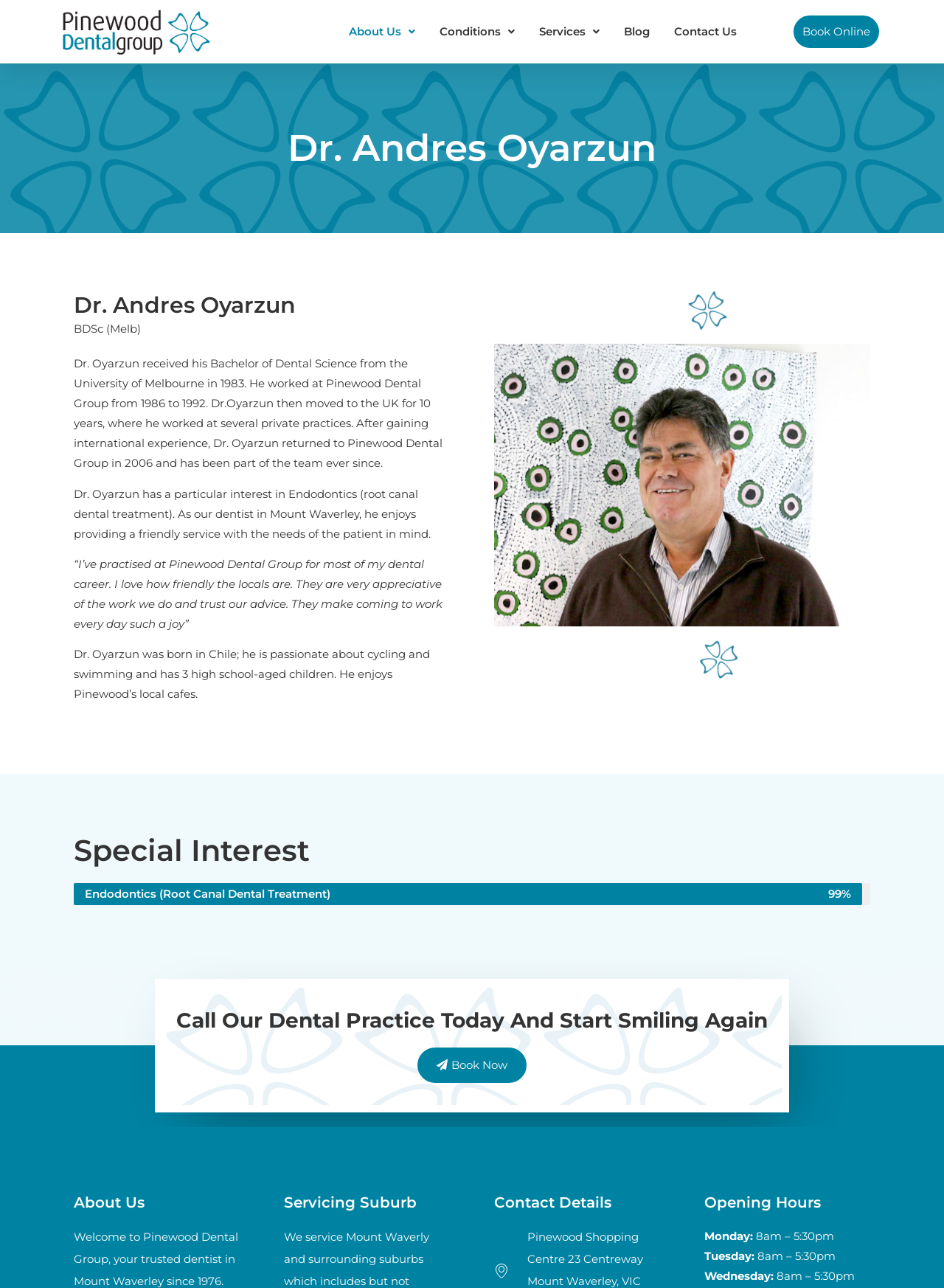Respond to the question below with a single word or phrase:
What is the name of the dental group?

Pinewood Dental Group